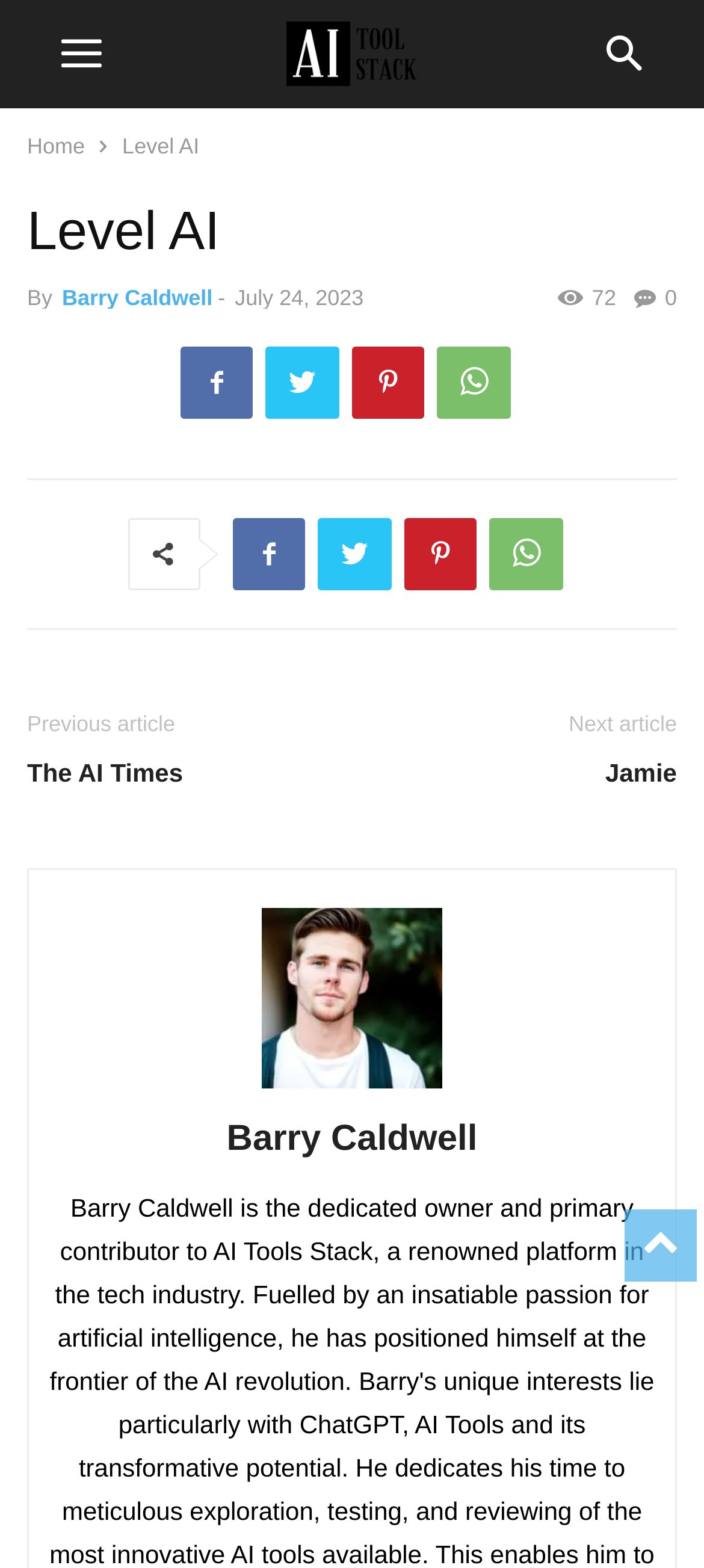Please specify the bounding box coordinates of the area that should be clicked to accomplish the following instruction: "Read the previous article". The coordinates should consist of four float numbers between 0 and 1, i.e., [left, top, right, bottom].

[0.038, 0.454, 0.249, 0.47]